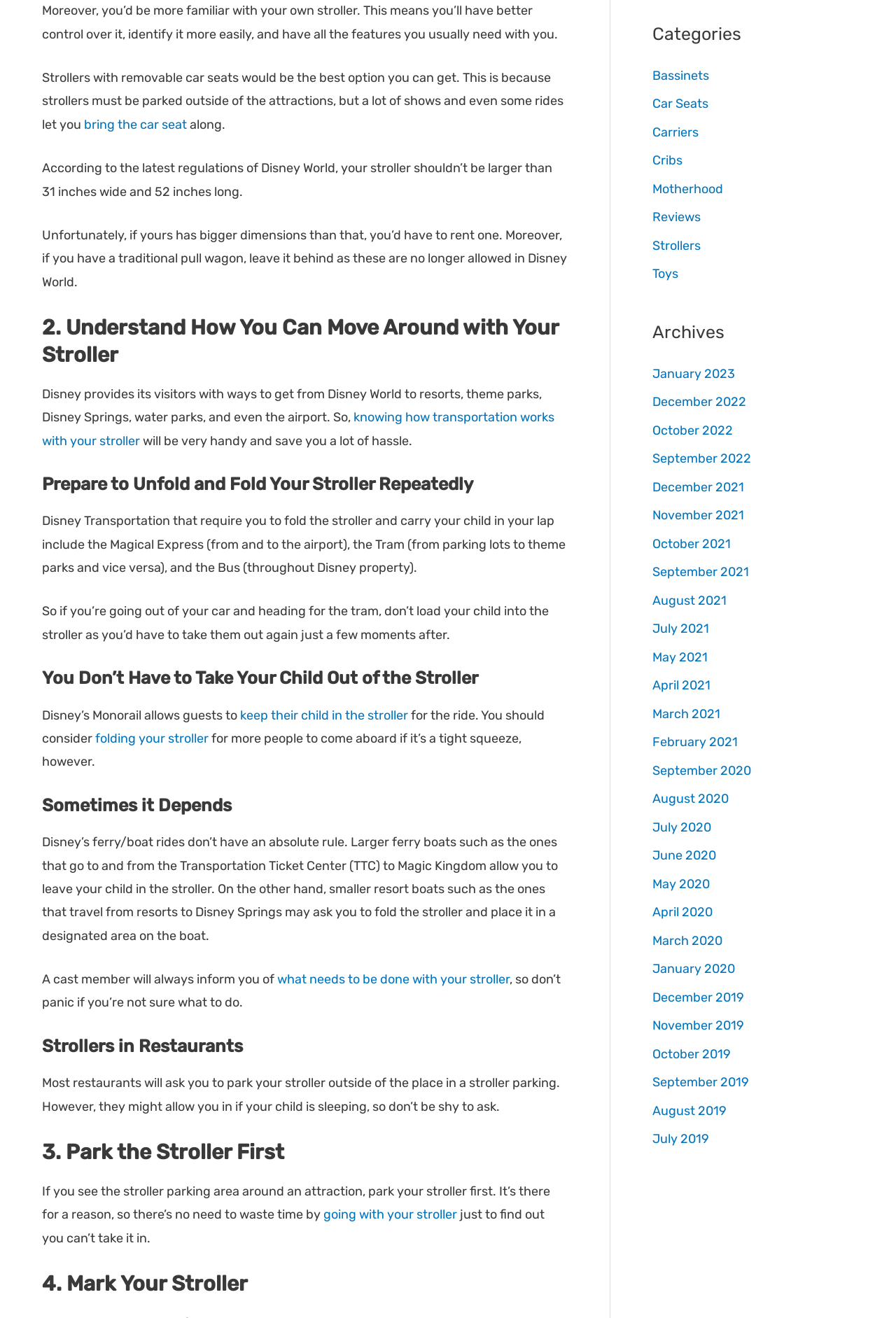Please use the details from the image to answer the following question comprehensively:
Why should you park your stroller first when going to an attraction in Disney World?

If you see the stroller parking area around an attraction, park your stroller first. It’s there for a reason, so there’s no need to waste time by going with your stroller just to find out you can’t take it in.